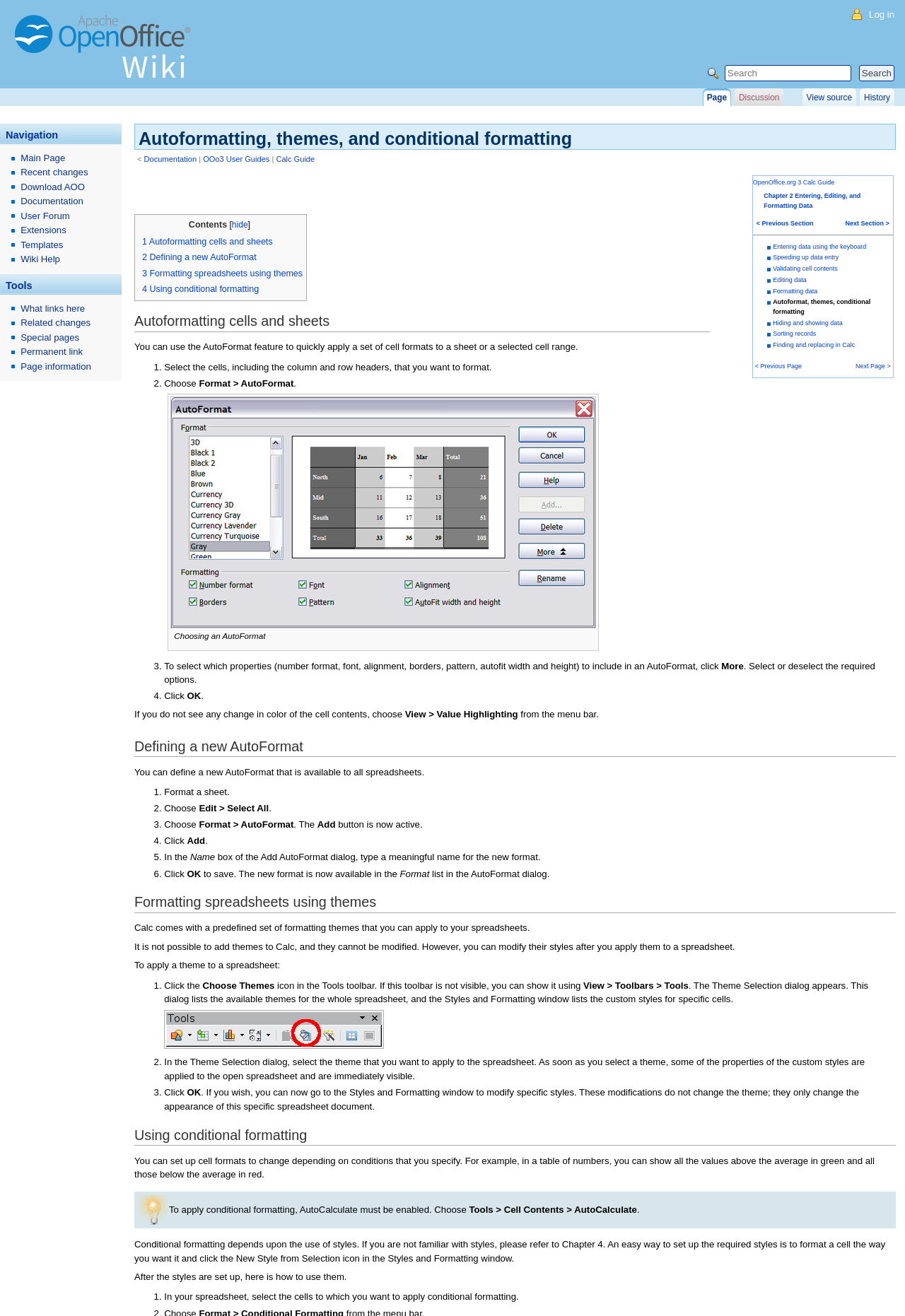Locate the bounding box of the UI element described in the following text: "Finding and replacing in Calc".

[0.854, 0.259, 0.945, 0.265]